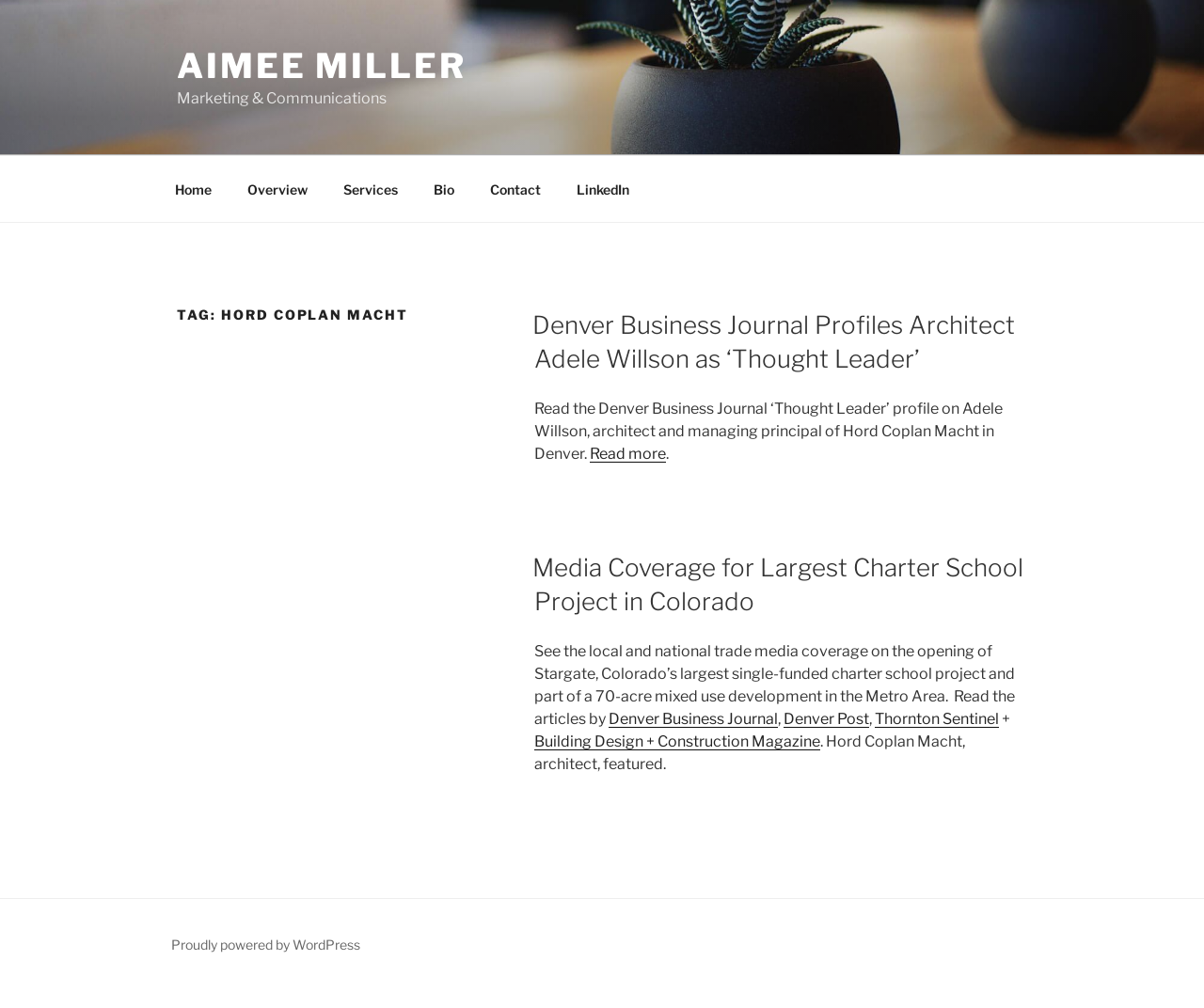Kindly provide the bounding box coordinates of the section you need to click on to fulfill the given instruction: "Click on AIMEE MILLER".

[0.147, 0.045, 0.387, 0.086]